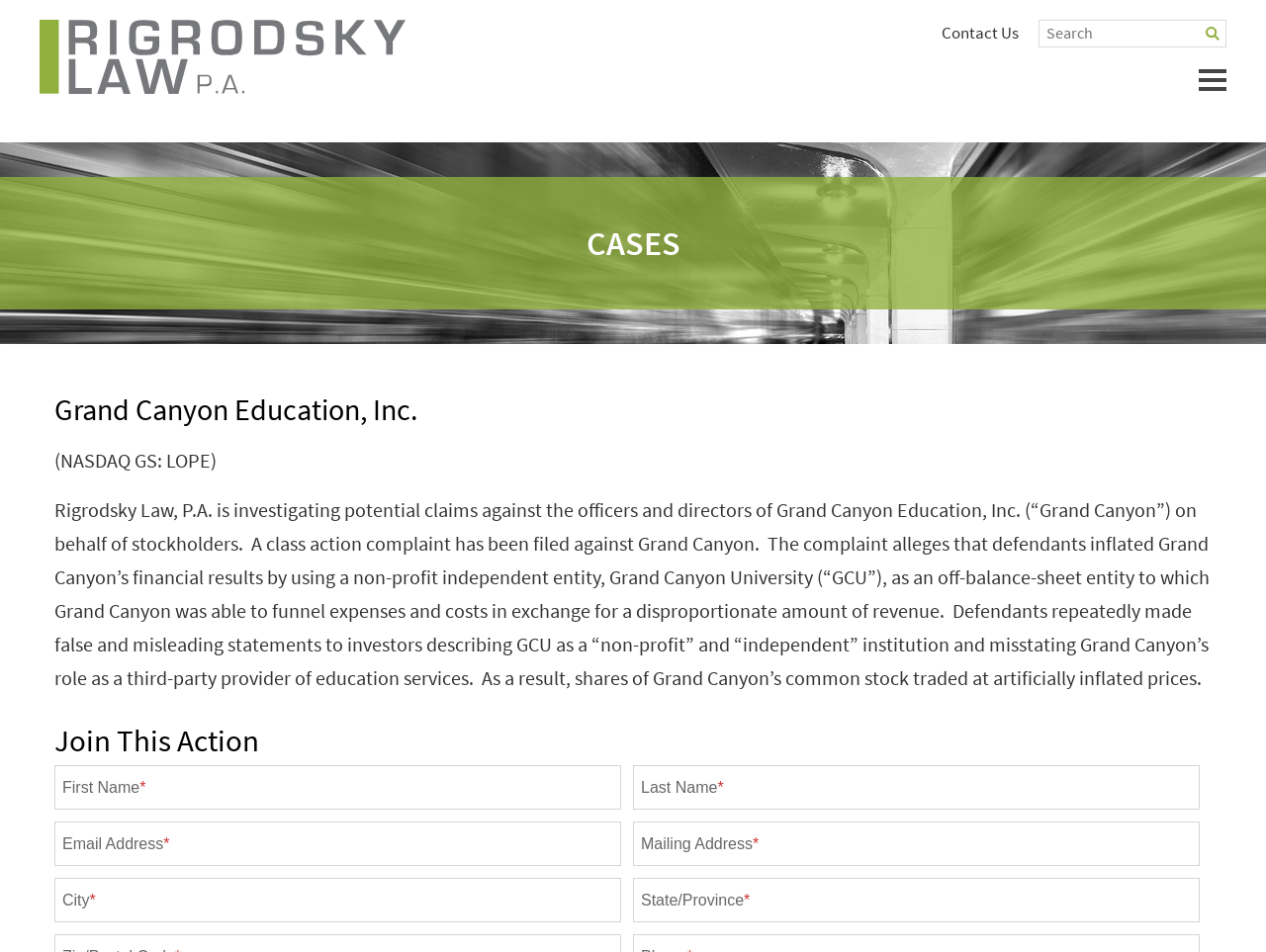Locate the bounding box coordinates of the segment that needs to be clicked to meet this instruction: "Contact Us".

[0.744, 0.021, 0.805, 0.05]